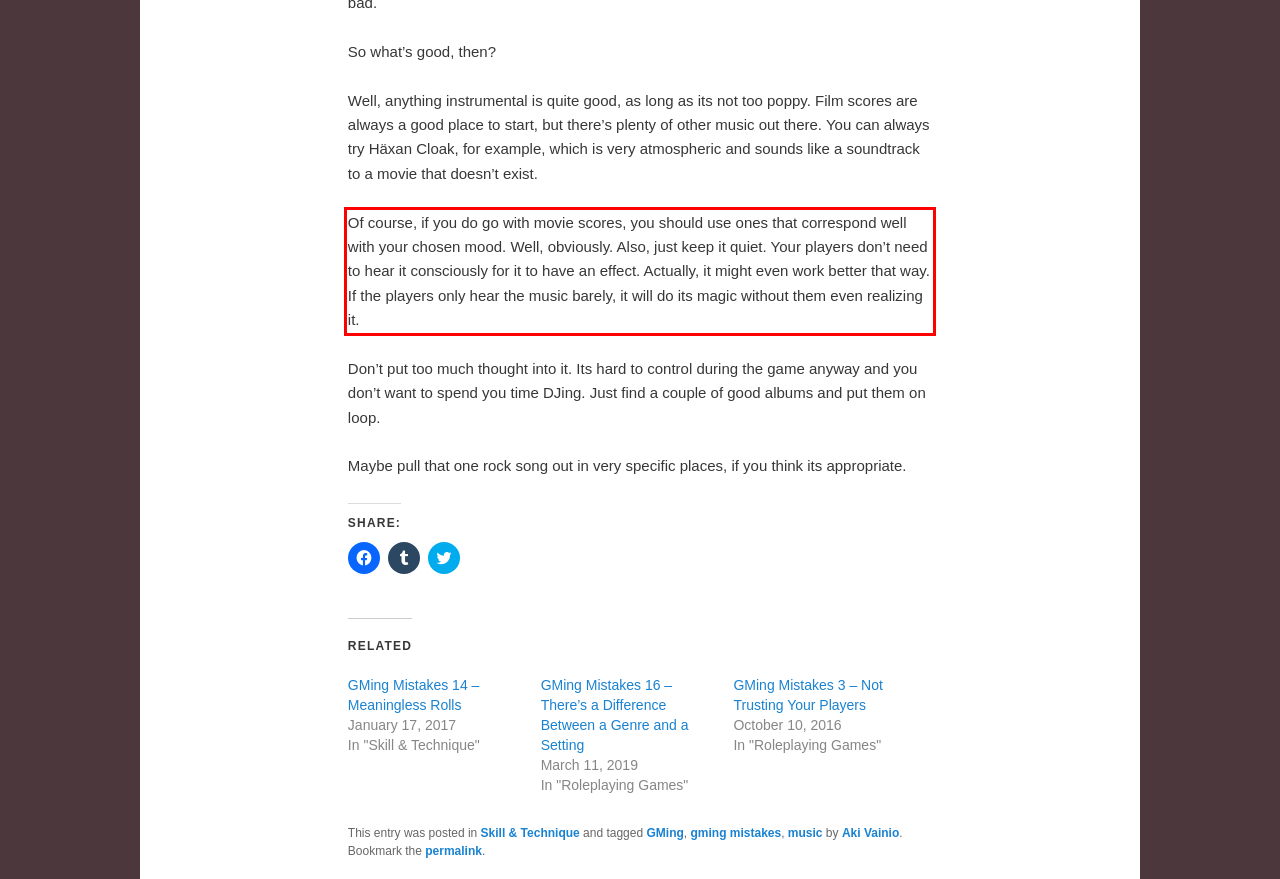You have a screenshot with a red rectangle around a UI element. Recognize and extract the text within this red bounding box using OCR.

Of course, if you do go with movie scores, you should use ones that correspond well with your chosen mood. Well, obviously. Also, just keep it quiet. Your players don’t need to hear it consciously for it to have an effect. Actually, it might even work better that way. If the players only hear the music barely, it will do its magic without them even realizing it.